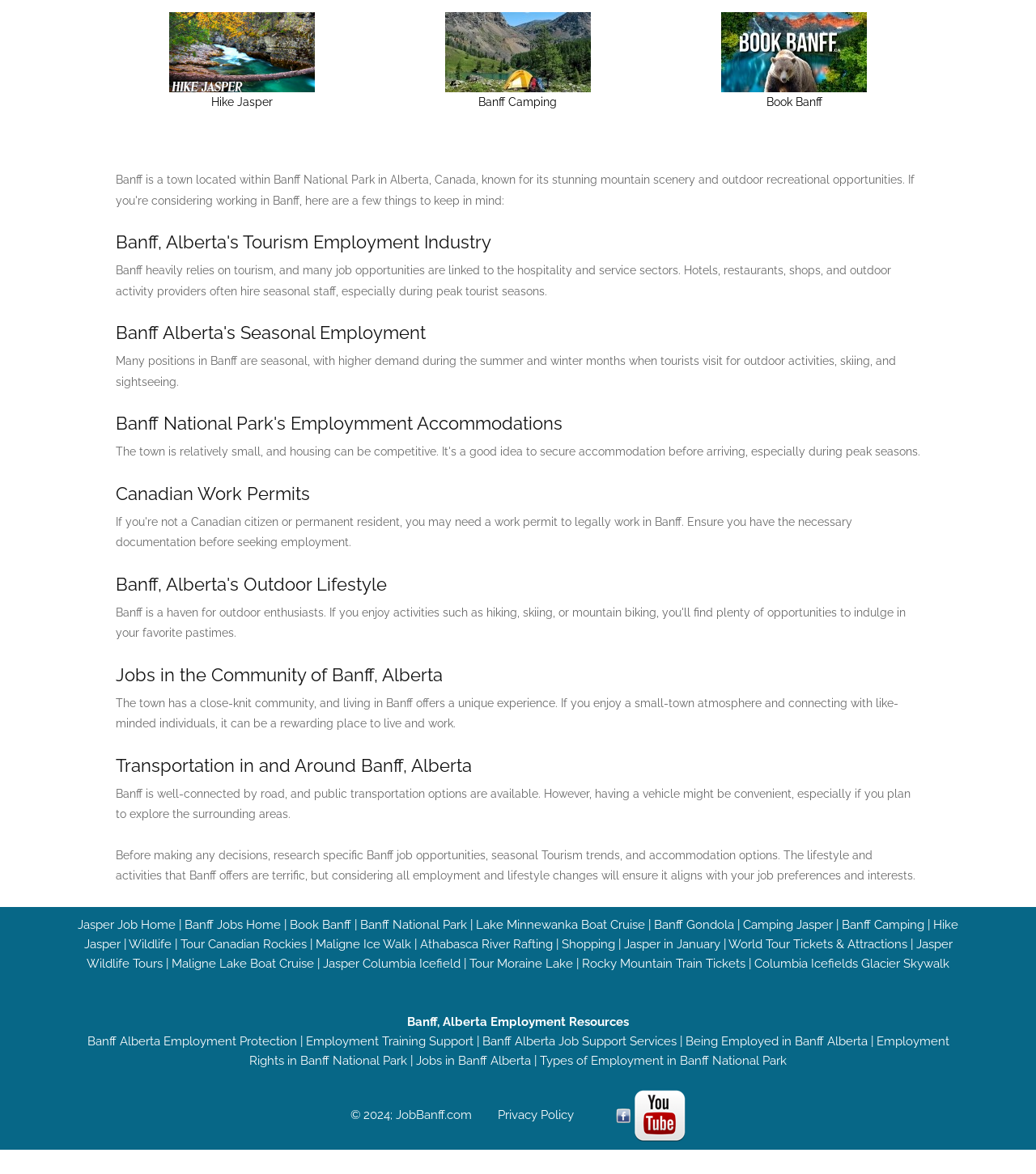Bounding box coordinates are specified in the format (top-left x, top-left y, bottom-right x, bottom-right y). All values are floating point numbers bounded between 0 and 1. Please provide the bounding box coordinate of the region this sentence describes: aria-label="Share on twitter"

None